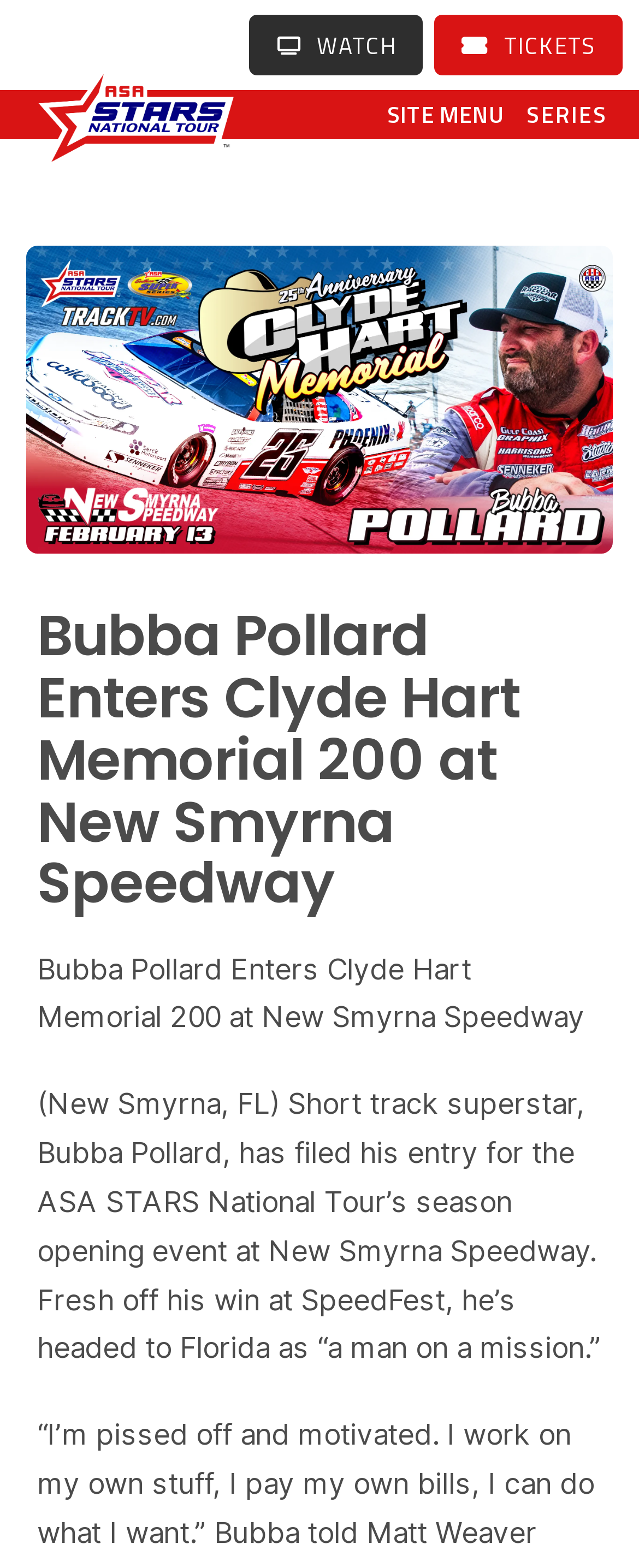How many links are present in the top navigation bar?
Provide a short answer using one word or a brief phrase based on the image.

3